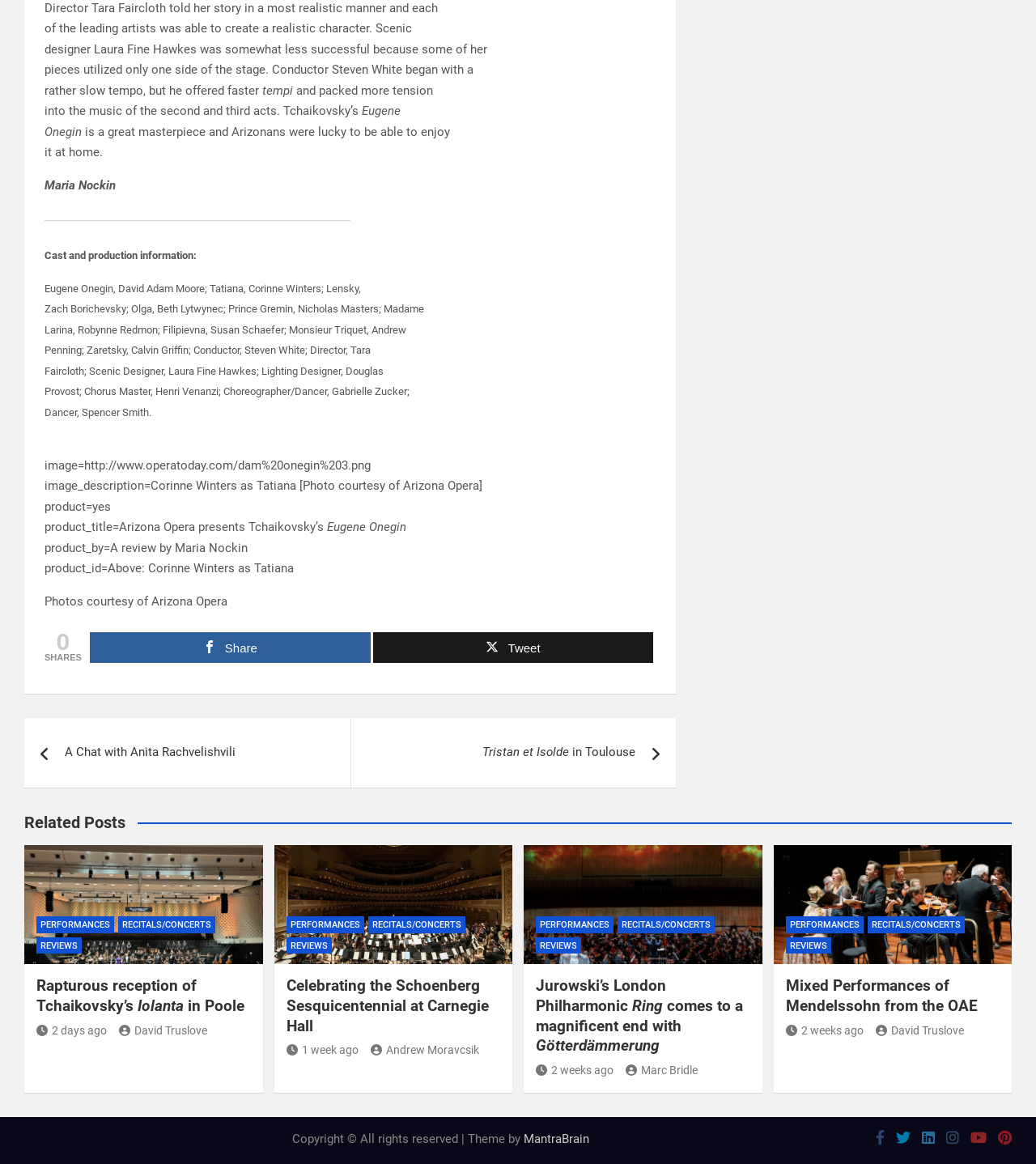Please find the bounding box coordinates of the element that must be clicked to perform the given instruction: "Click the 'SHARES' button". The coordinates should be four float numbers from 0 to 1, i.e., [left, top, right, bottom].

[0.043, 0.561, 0.079, 0.569]